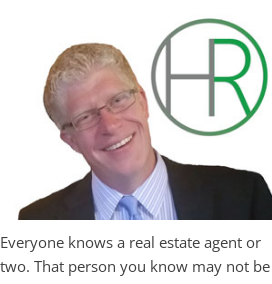Provide your answer in a single word or phrase: 
What is the shape of the logo?

Circular